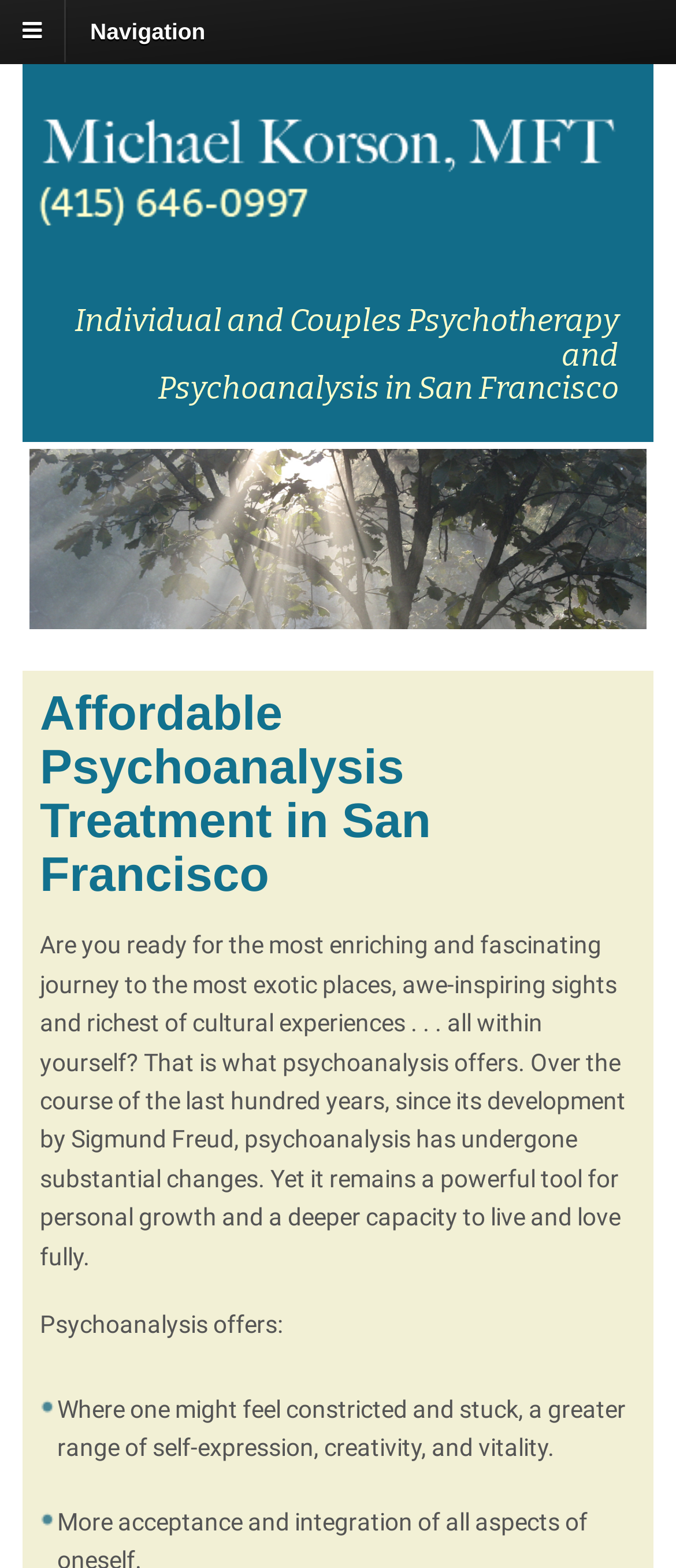Respond with a single word or phrase:
What type of therapy is offered on this website?

Psychoanalysis